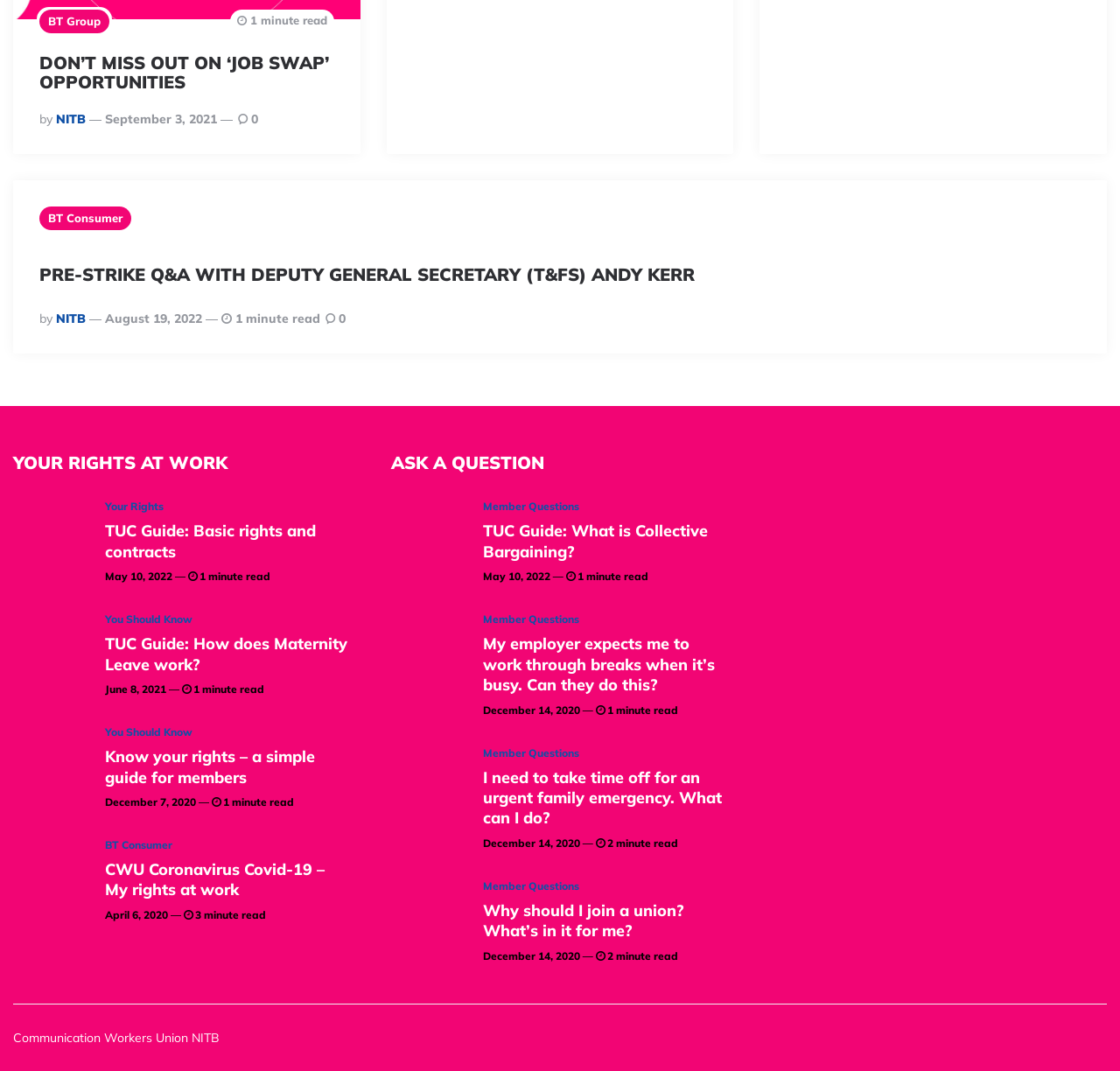What is the name of the union mentioned on the webpage?
Use the image to give a comprehensive and detailed response to the question.

I found the answer by looking at the bottom of the webpage, where it says 'Communication Workers Union NITB'.